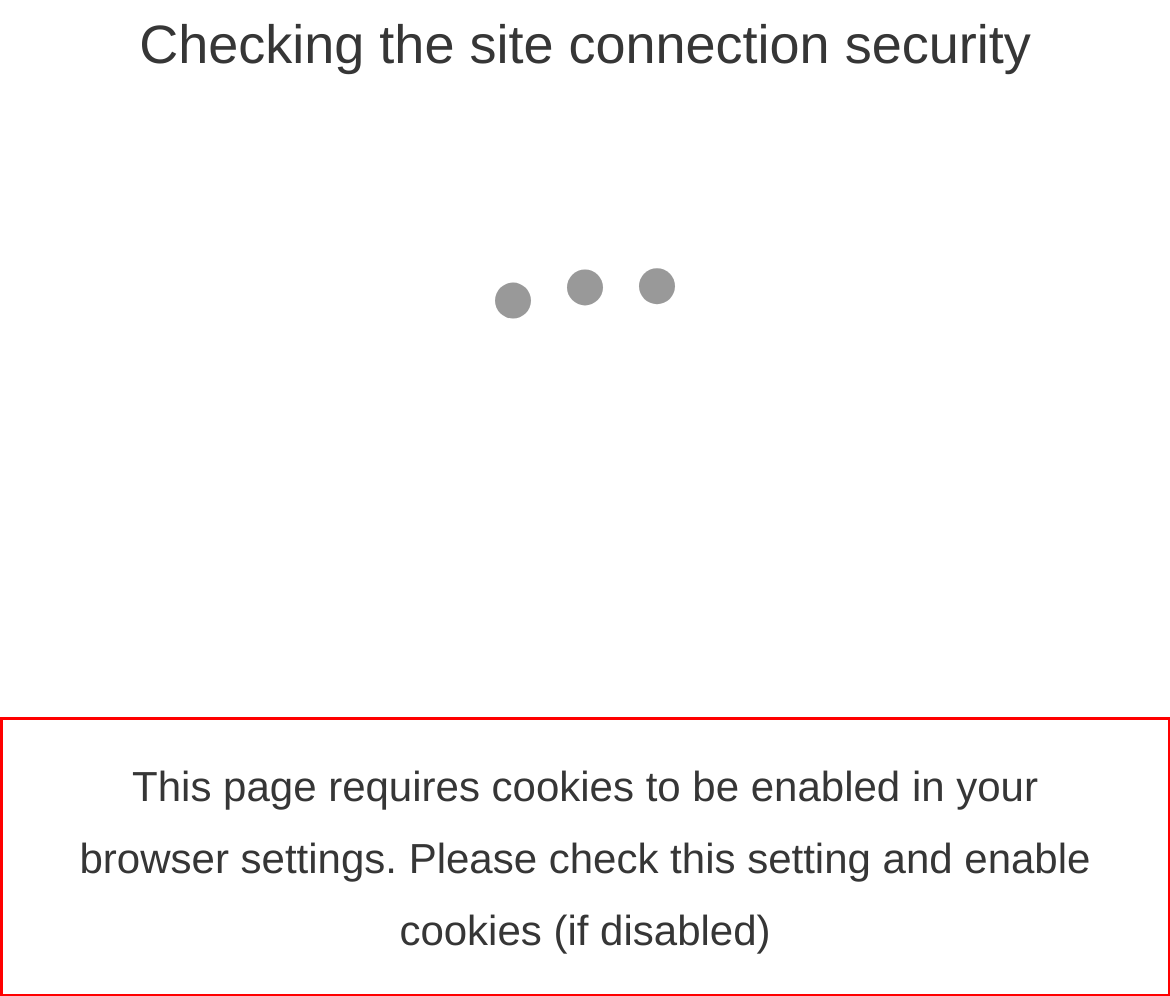Given a screenshot of a webpage, identify the red bounding box and perform OCR to recognize the text within that box.

This page requires cookies to be enabled in your browser settings. Please check this setting and enable cookies (if disabled)